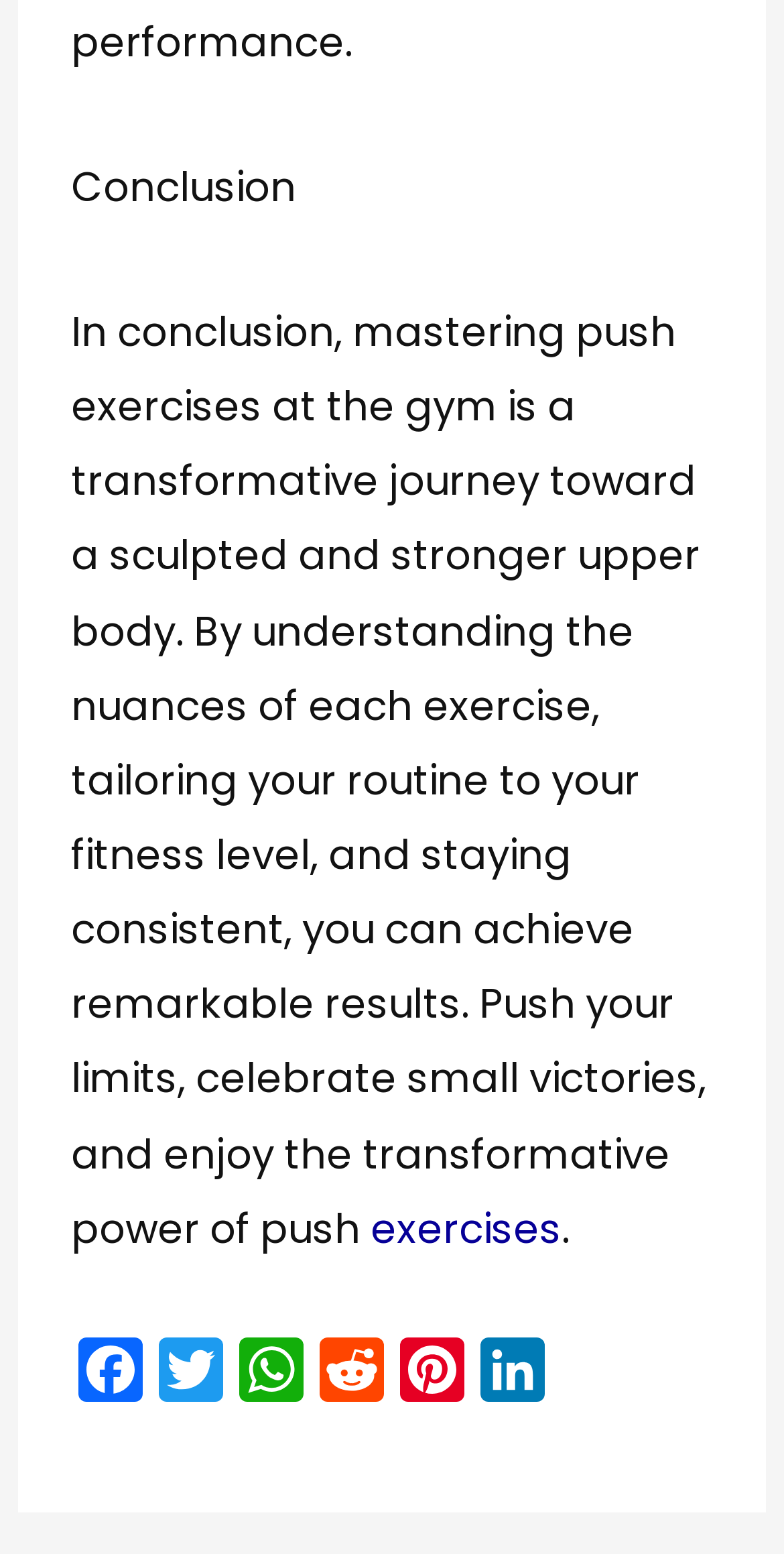What is the topic of the conclusion?
Please respond to the question with a detailed and thorough explanation.

The conclusion section of the webpage is discussing the importance of mastering push exercises at the gym, which suggests that the topic of the conclusion is push exercises.